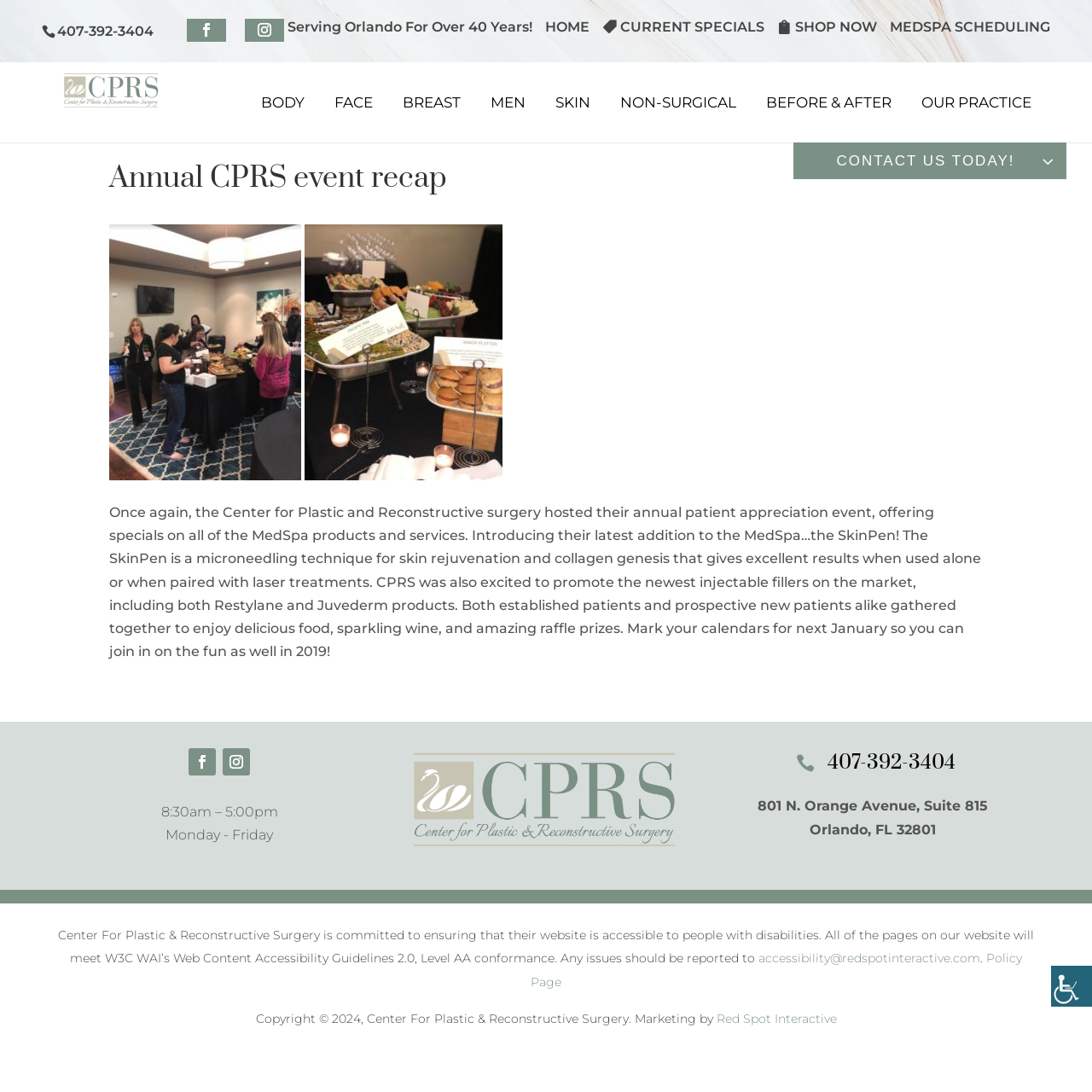Please determine the bounding box coordinates of the element to click on in order to accomplish the following task: "Enter your first name". Ensure the coordinates are four float numbers ranging from 0 to 1, i.e., [left, top, right, bottom].

[0.733, 0.156, 0.849, 0.188]